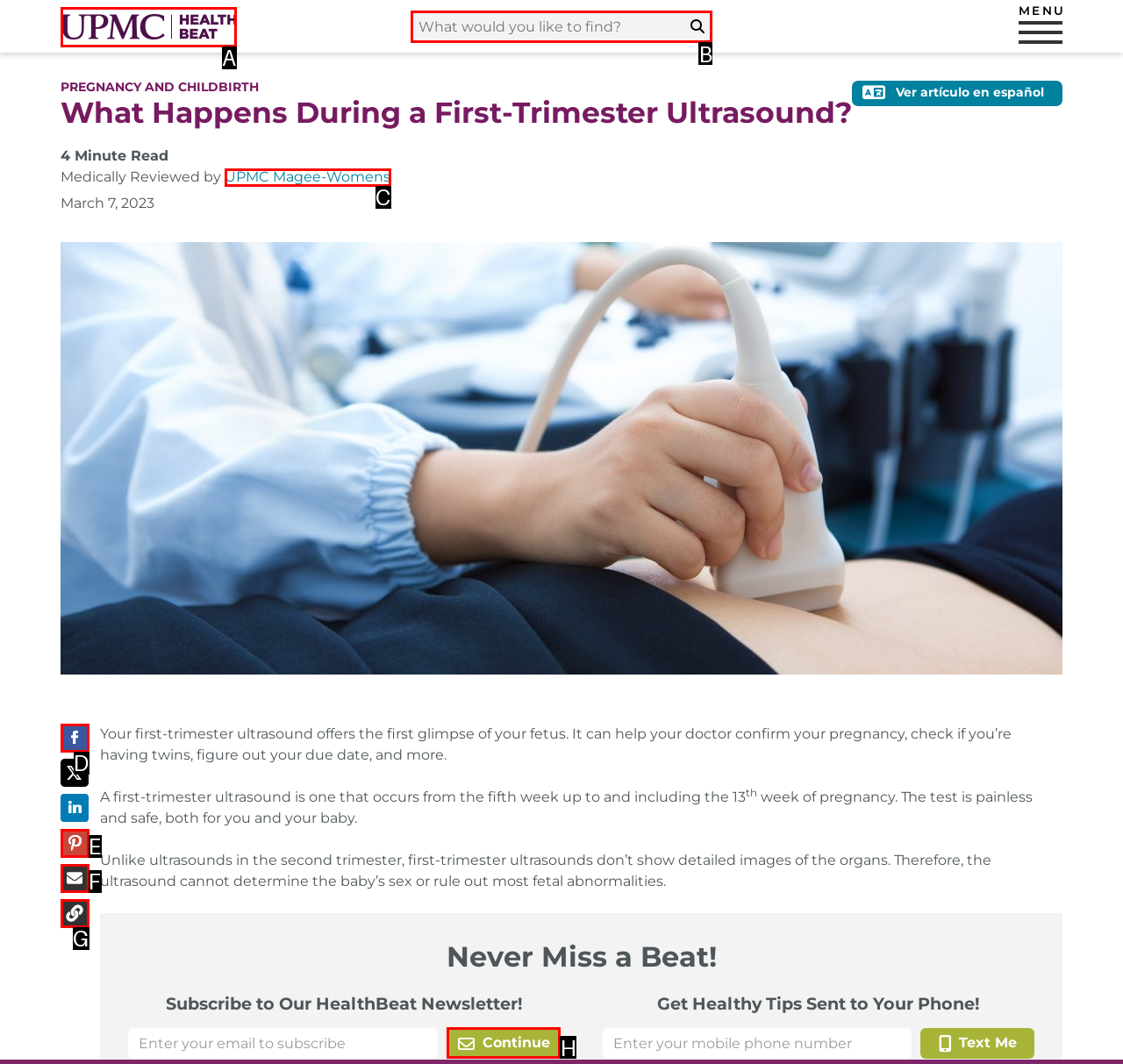Determine which HTML element to click on in order to complete the action: Search for a topic.
Reply with the letter of the selected option.

B